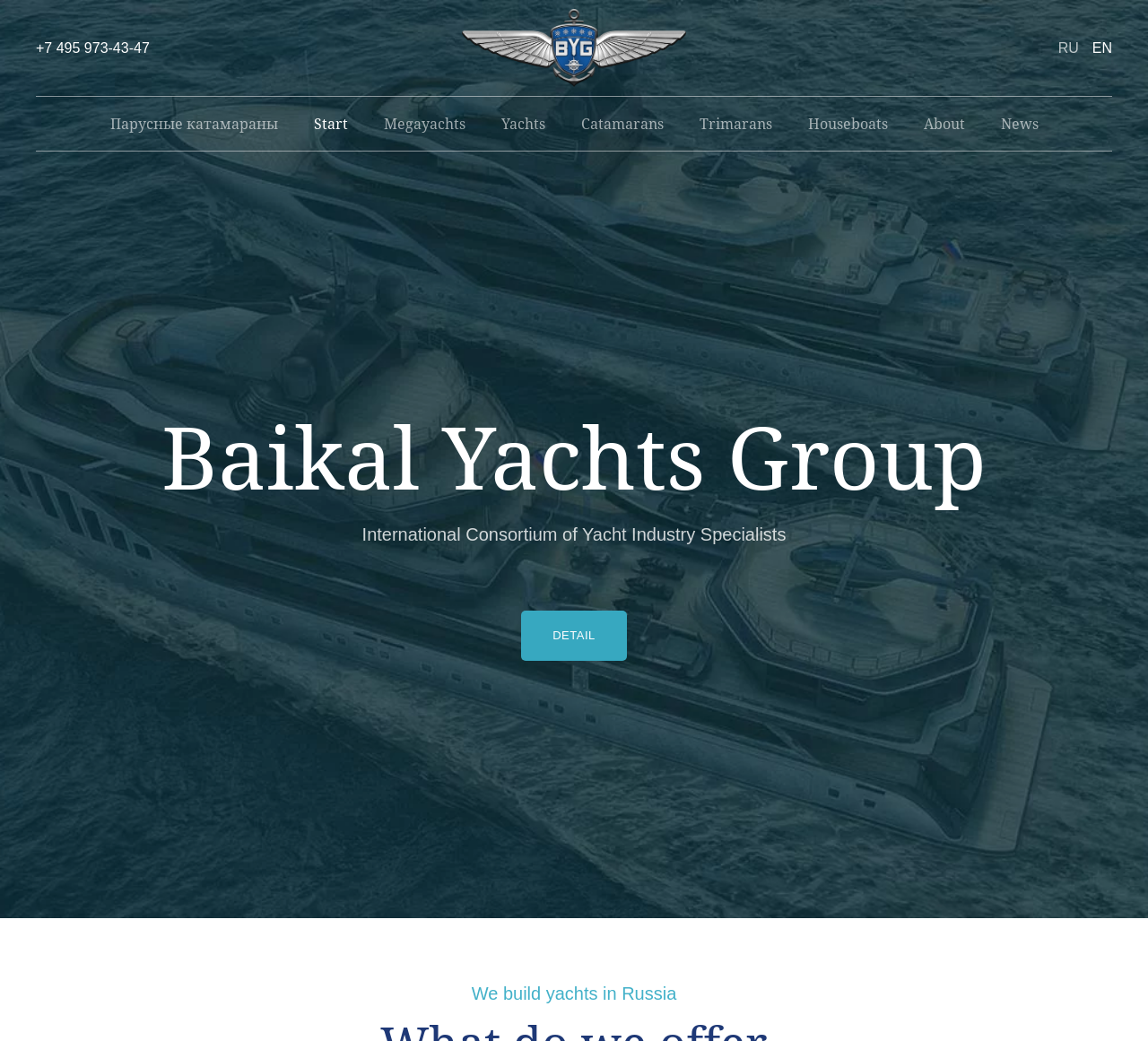Generate a comprehensive caption for the webpage you are viewing.

The webpage is about Baikal Yachts Group, an international consortium of yacht industry specialists. At the top left, there is a phone number "+7 495 973-43-47" displayed. Next to it, there is a link to the Baikal Yachts Group's homepage, accompanied by the group's logo. 

On the top right, there are two language options, "RU" and "EN", allowing users to switch between Russian and English languages. 

Below the language options, there is a horizontal menu bar with several links, including "Парусные катамараны", "Start", "Megayachts", "Yachts", "Catamarans", "Trimarans", "Houseboats", "About", and "News". These links are evenly spaced and take up most of the width of the page.

In the middle of the page, there is a large heading that reads "Baikal Yachts Group". Below the heading, there is a subtitle that describes the group as "International Consortium of Yacht Industry Specialists". 

Further down, there is a link to "DETAIL" which is centered on the page. At the very bottom, there is a statement that reads "We build yachts in Russia".